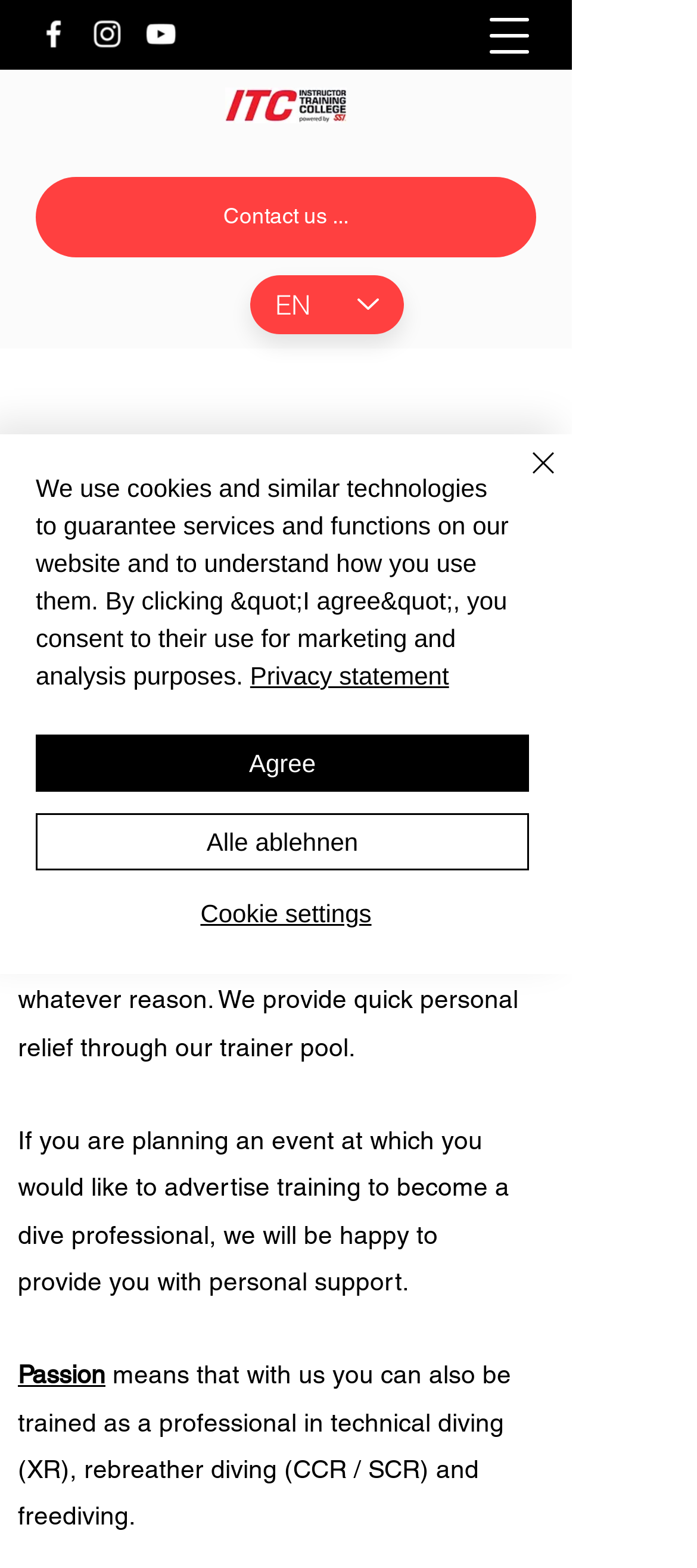Please identify the bounding box coordinates of the element on the webpage that should be clicked to follow this instruction: "Open navigation menu". The bounding box coordinates should be given as four float numbers between 0 and 1, formatted as [left, top, right, bottom].

[0.679, 0.0, 0.782, 0.046]